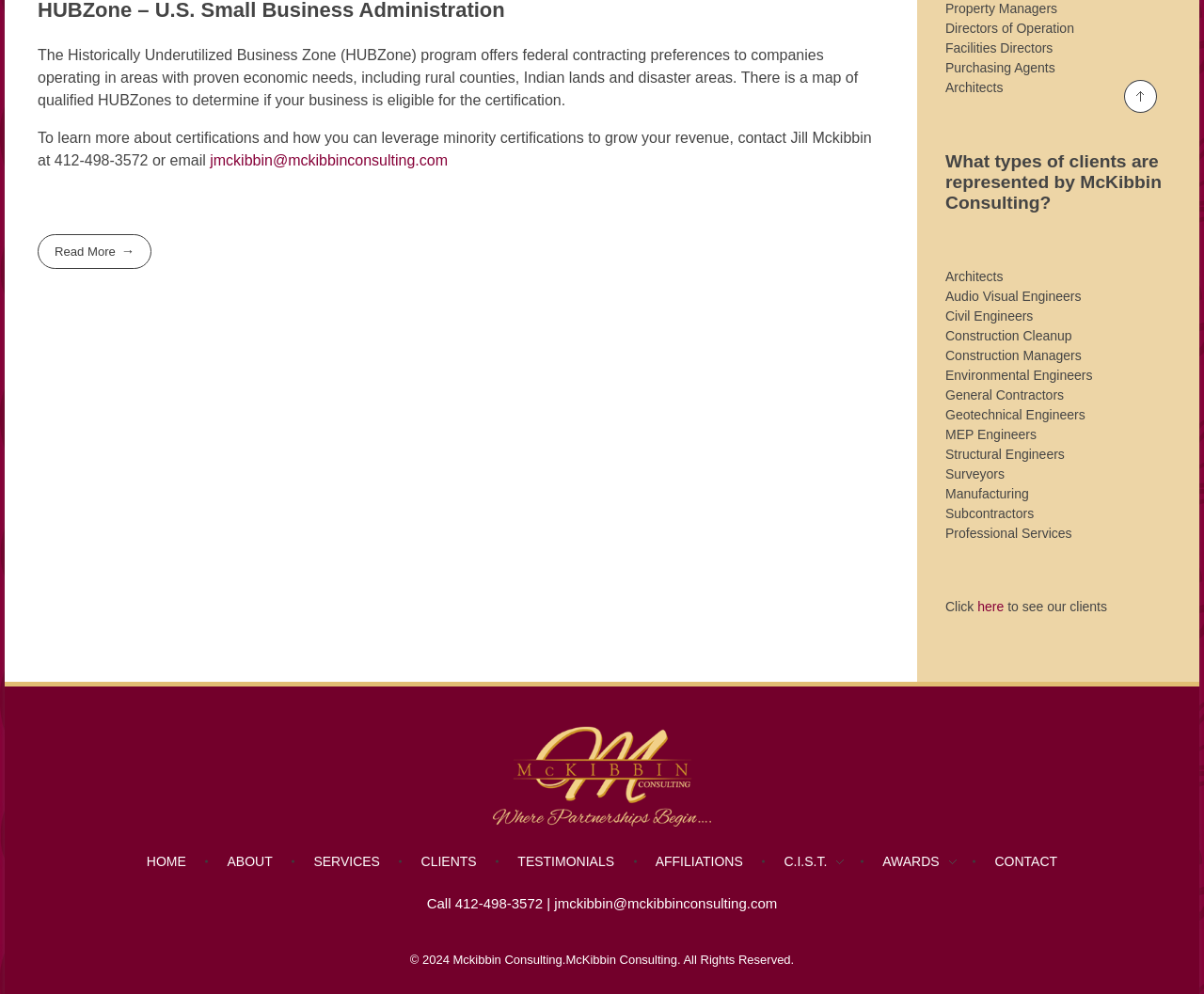Please locate the bounding box coordinates for the element that should be clicked to achieve the following instruction: "View the company logo". Ensure the coordinates are given as four float numbers between 0 and 1, i.e., [left, top, right, bottom].

[0.41, 0.714, 0.59, 0.832]